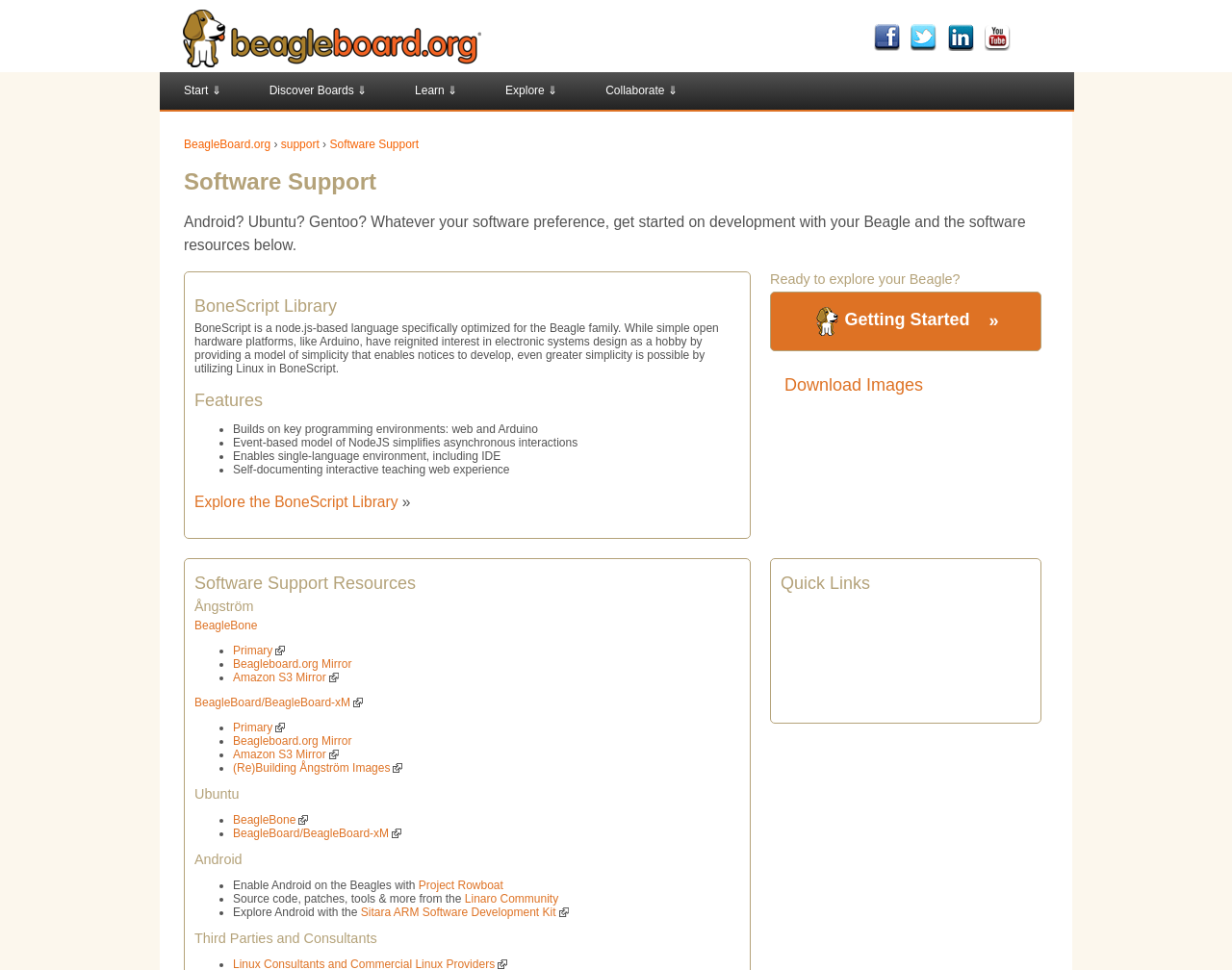Pinpoint the bounding box coordinates of the clickable area needed to execute the instruction: "Visit the MUSIC RELEASES page". The coordinates should be specified as four float numbers between 0 and 1, i.e., [left, top, right, bottom].

None